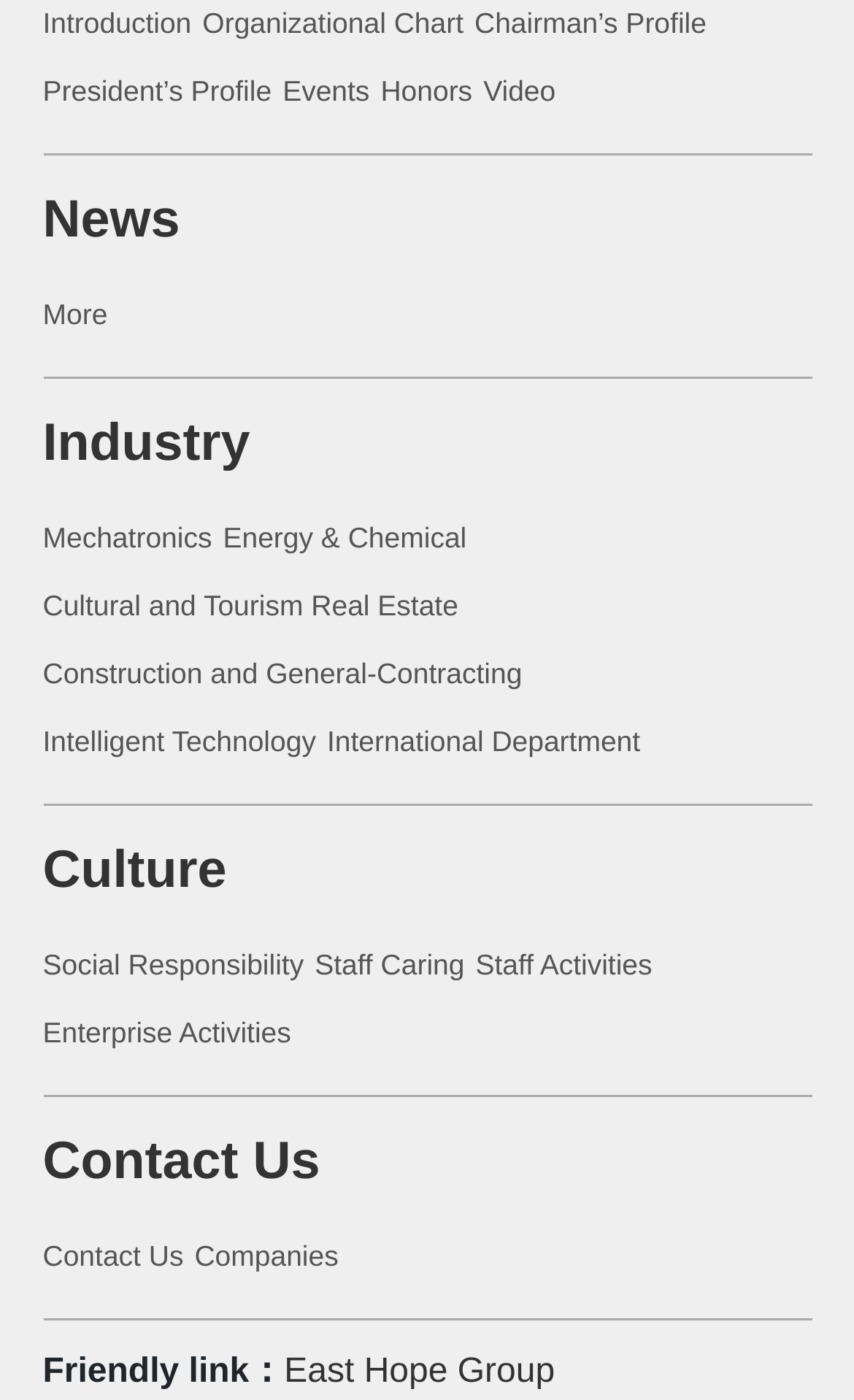Using the description "Energy & Chemical", locate and provide the bounding box of the UI element.

[0.261, 0.365, 0.546, 0.406]